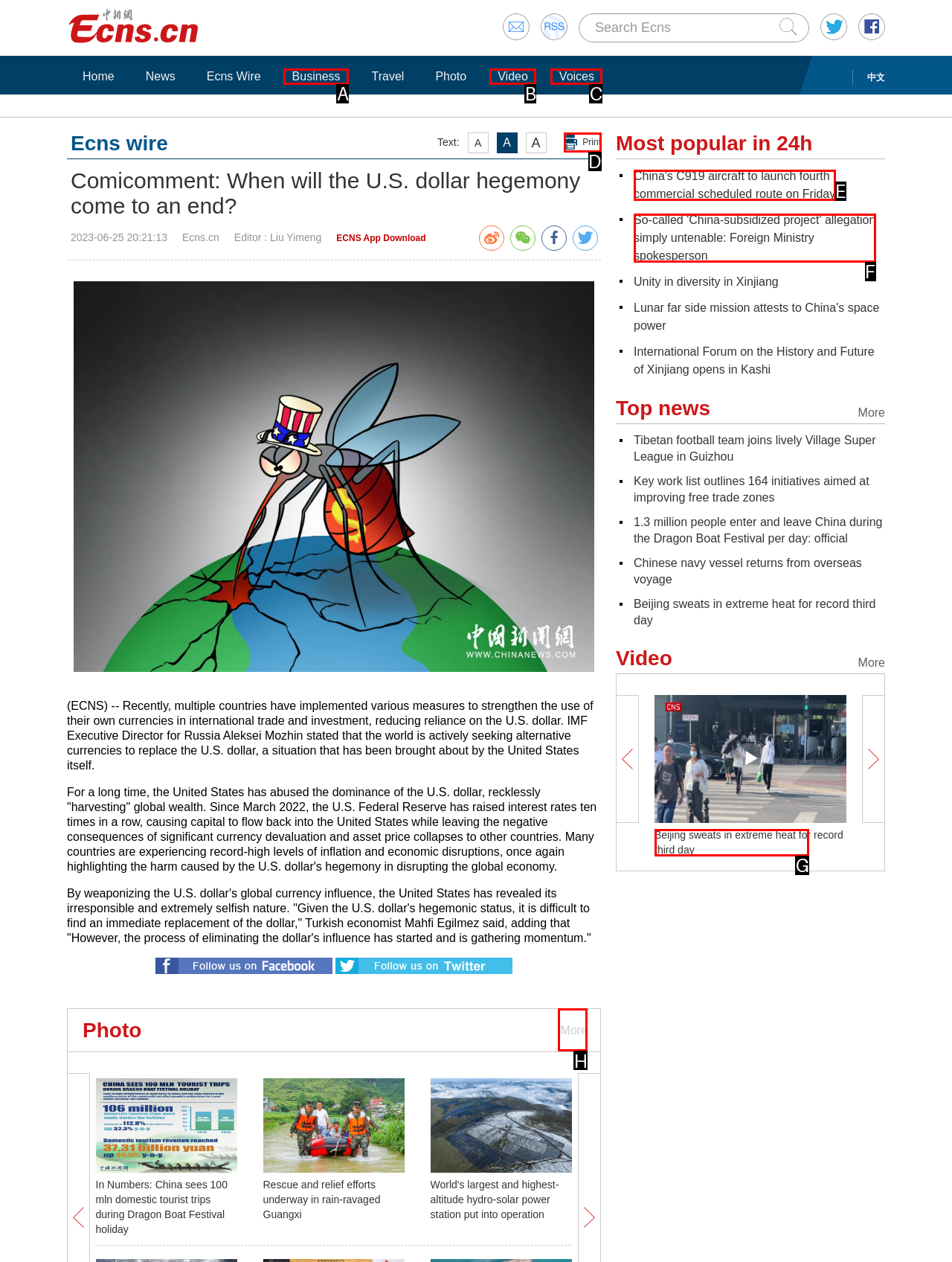What option should I click on to execute the task: View more news? Give the letter from the available choices.

H